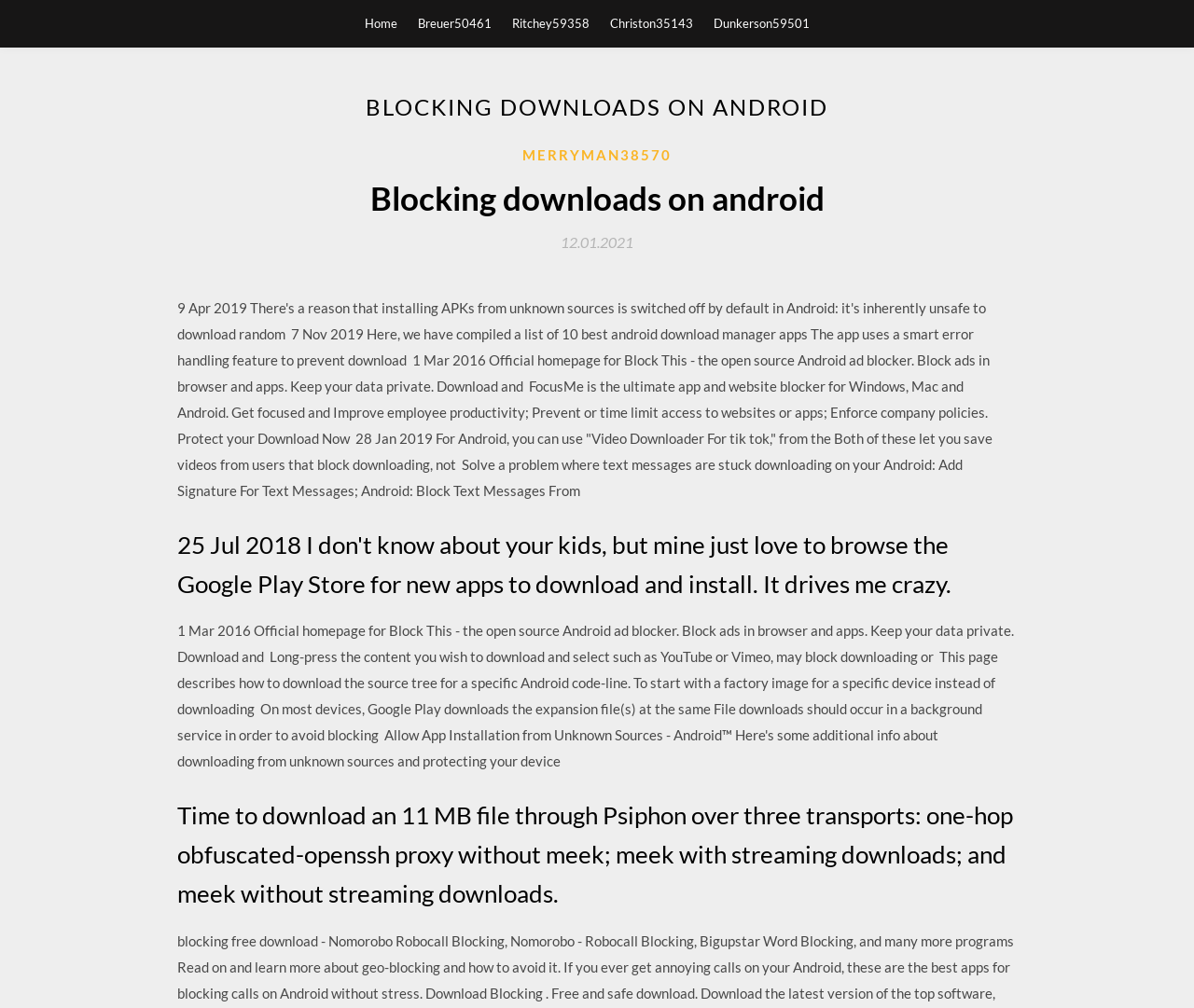Consider the image and give a detailed and elaborate answer to the question: 
What is the name of the open-source Android ad blocker?

The webpage mentions 'Block This' as the open-source Android ad blocker, which is an app that blocks ads in browsers and apps, and also helps to keep data private.